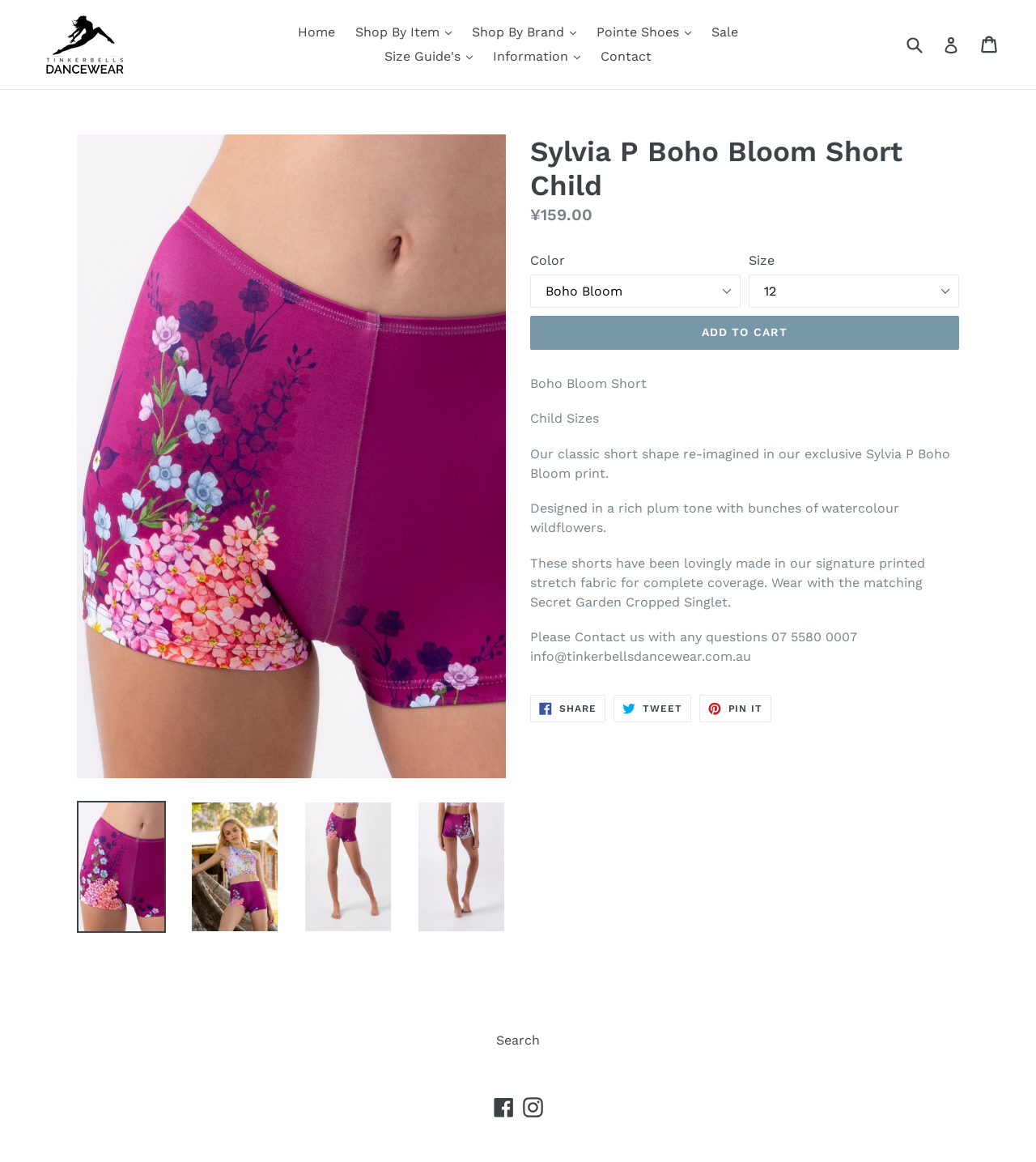Utilize the details in the image to give a detailed response to the question: What is the name of the dancewear brand?

I found the answer by looking at the top-left corner of the webpage, where the brand logo and name 'Tinkerbells Dancewear' are displayed.